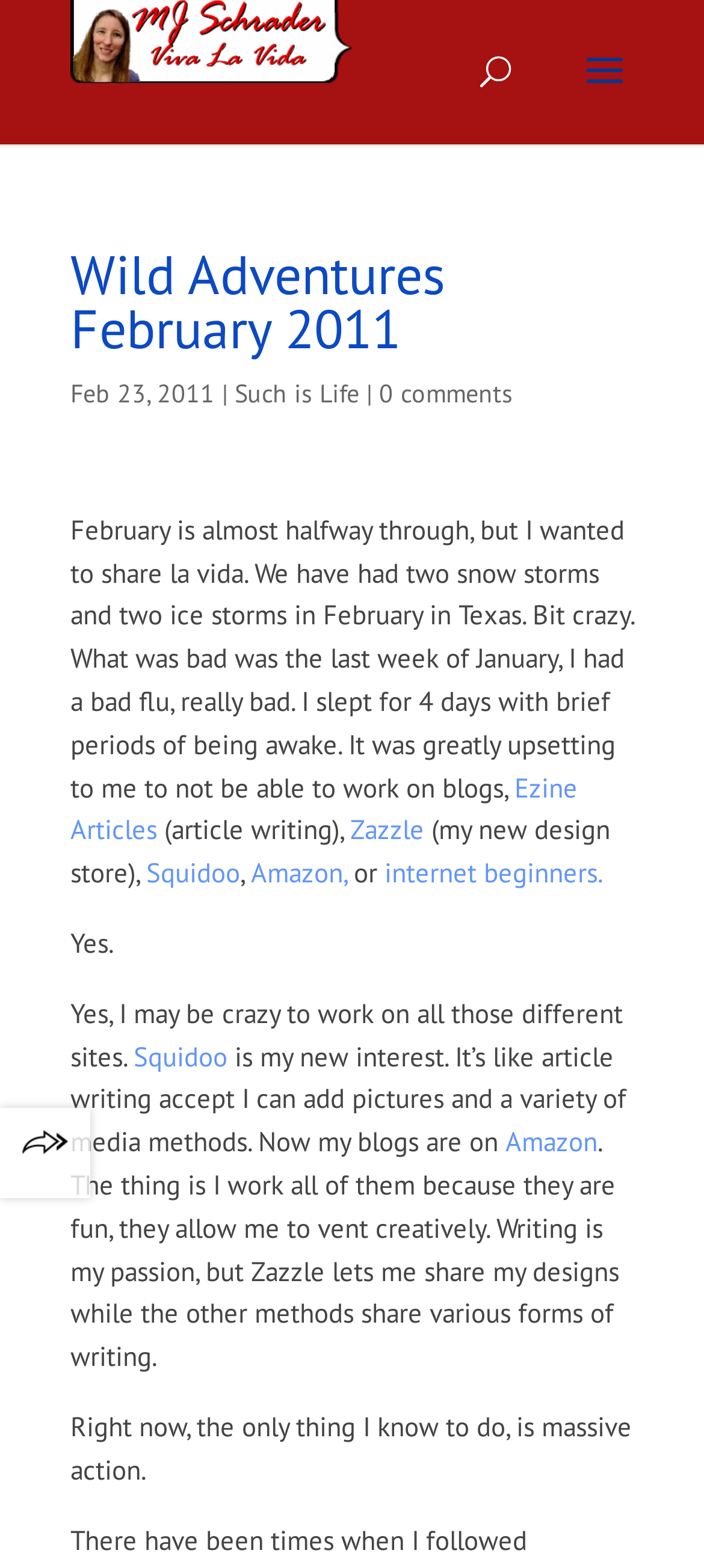Locate the bounding box coordinates of the element that should be clicked to fulfill the instruction: "check Squidoo page".

[0.208, 0.546, 0.341, 0.568]